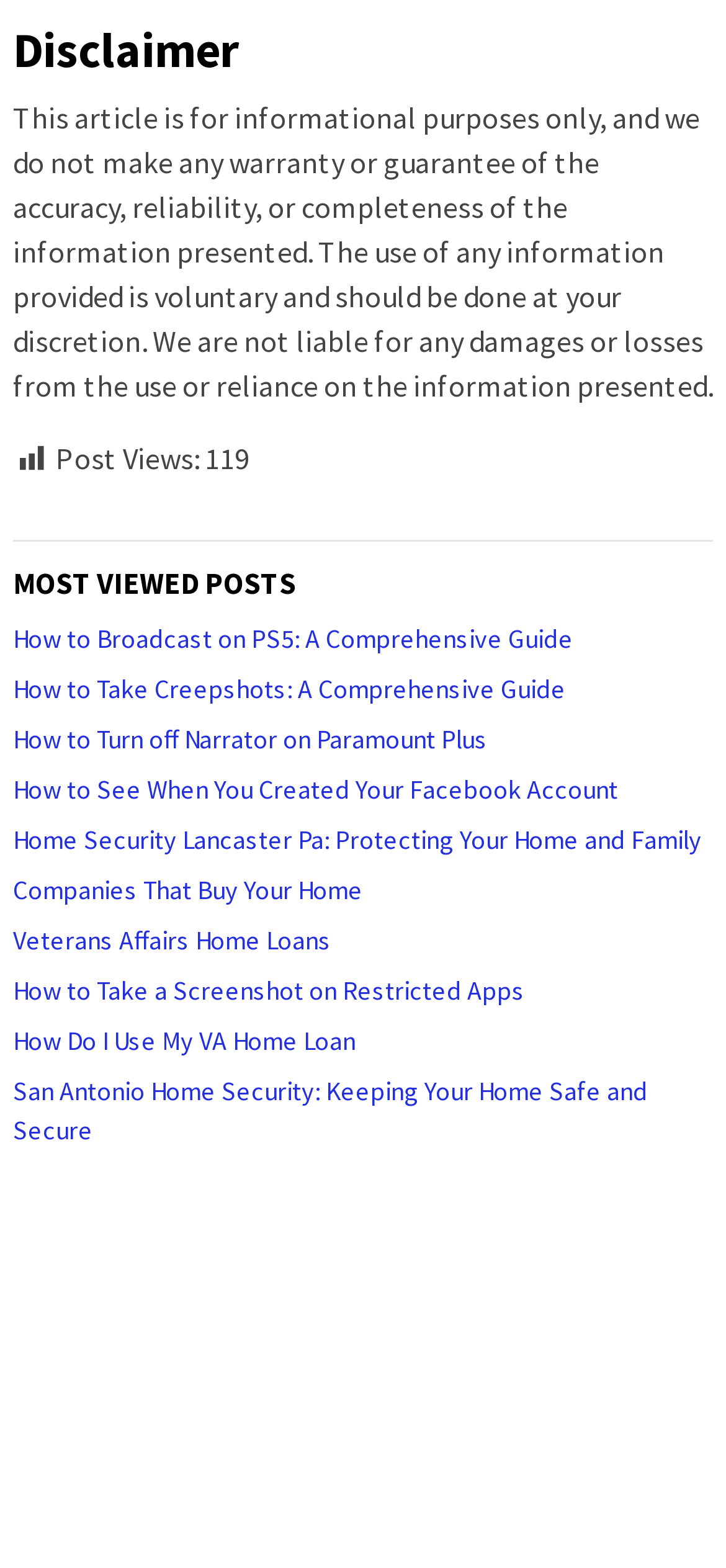Locate the bounding box coordinates of the element to click to perform the following action: 'Learn about 'Veterans Affairs Home Loans''. The coordinates should be given as four float values between 0 and 1, in the form of [left, top, right, bottom].

[0.018, 0.589, 0.456, 0.61]